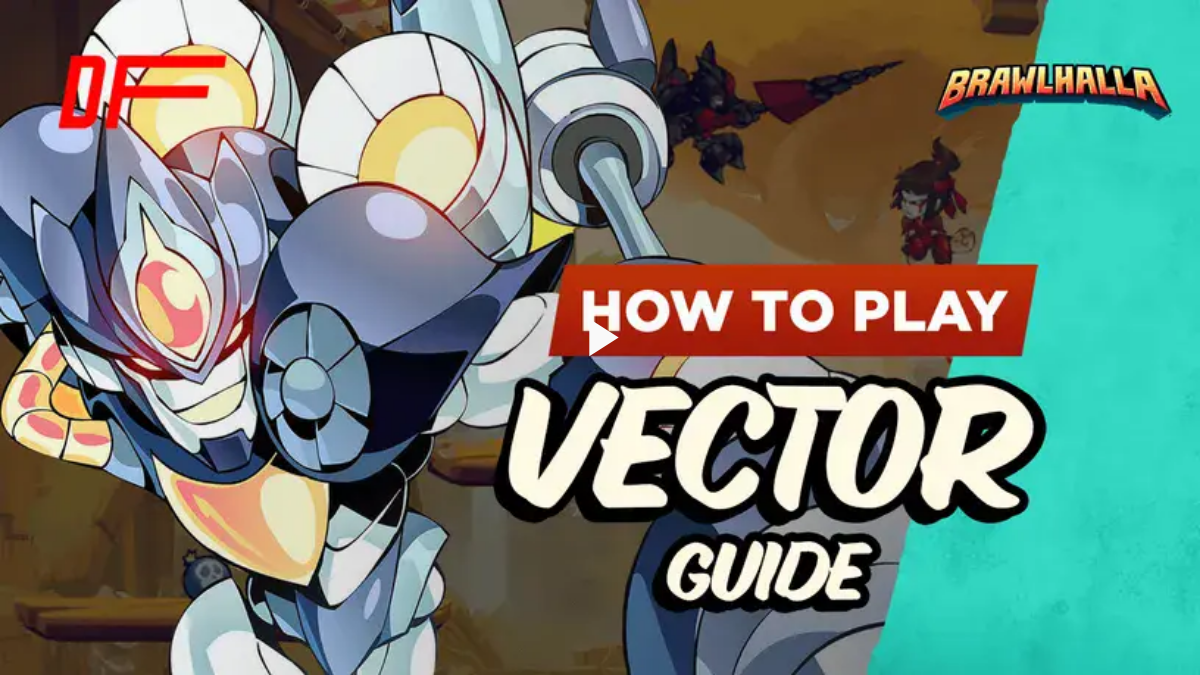What is the name of the game featured in the image?
Please provide a detailed and thorough answer to the question.

The logo for 'Brawlhalla' is prominently positioned in the upper right corner, further emphasizing the game's branding.